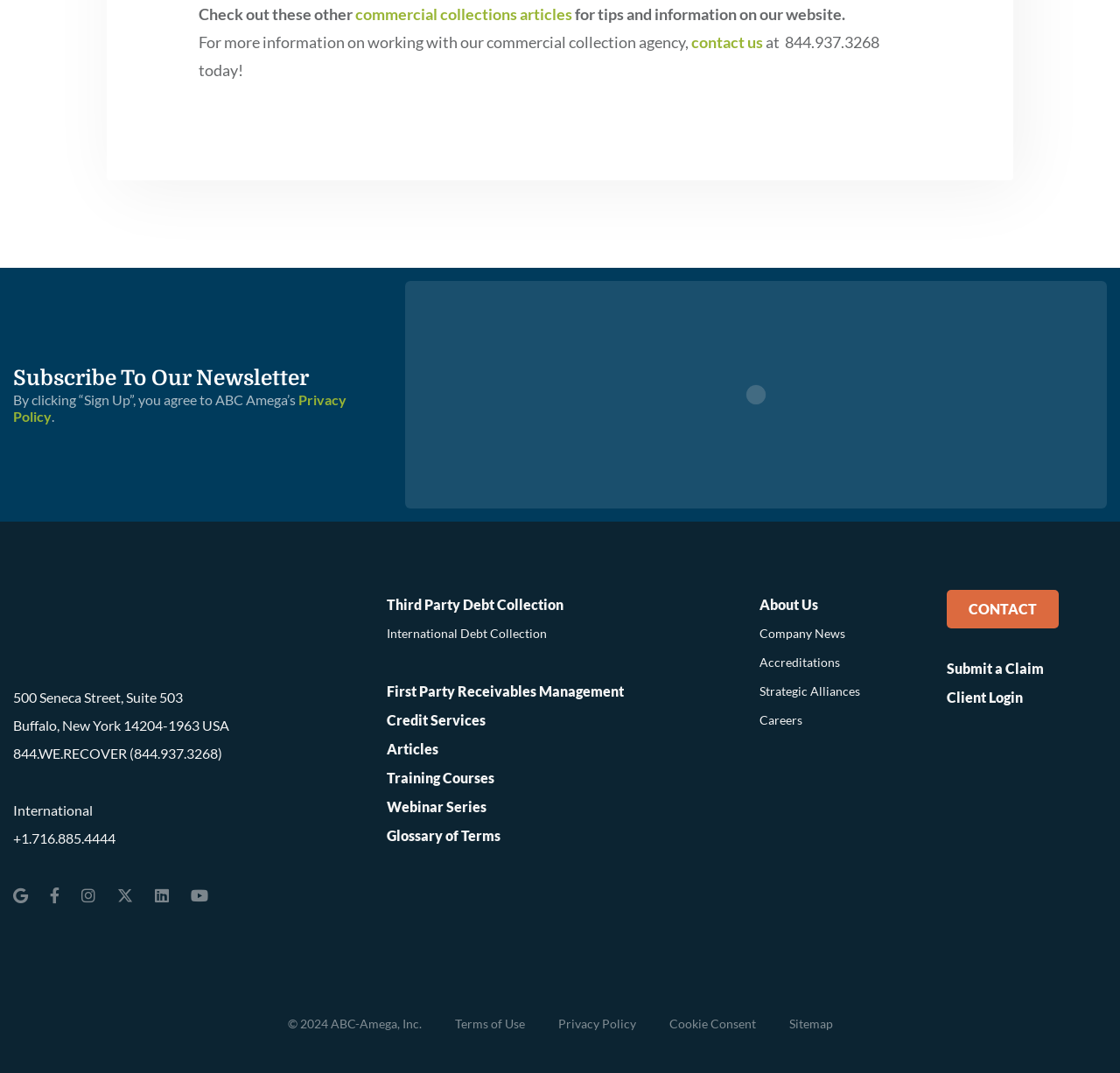Identify the bounding box coordinates for the UI element described as: "<img decoding="async" src="/wp-content/uploads/2020/09/BBB-Logo.png" />".

[0.667, 0.797, 0.909, 0.815]